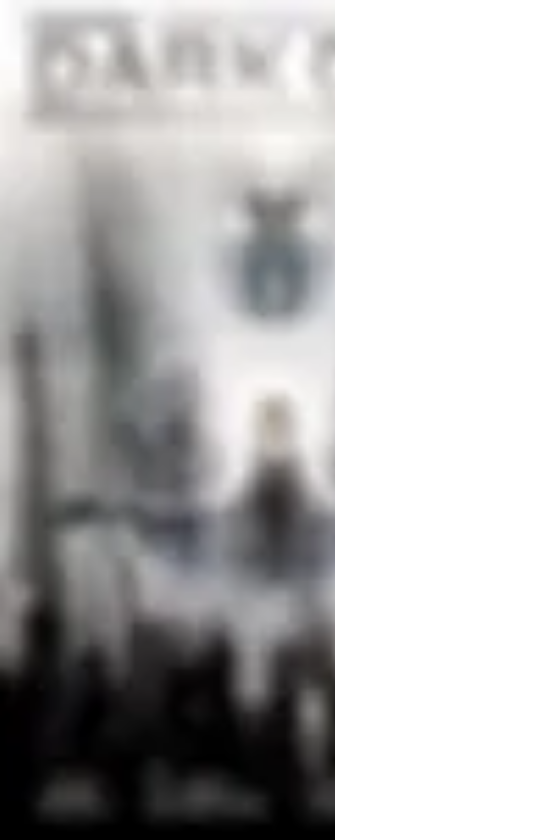What is the robot's possible role?
Please analyze the image and answer the question with as much detail as possible.

The caption suggests that the placement of the robot draws the viewer's attention to themes of artificial intelligence and its integration into urban life, implying that the robot's possible role is that of a guardian or advanced AI unit.